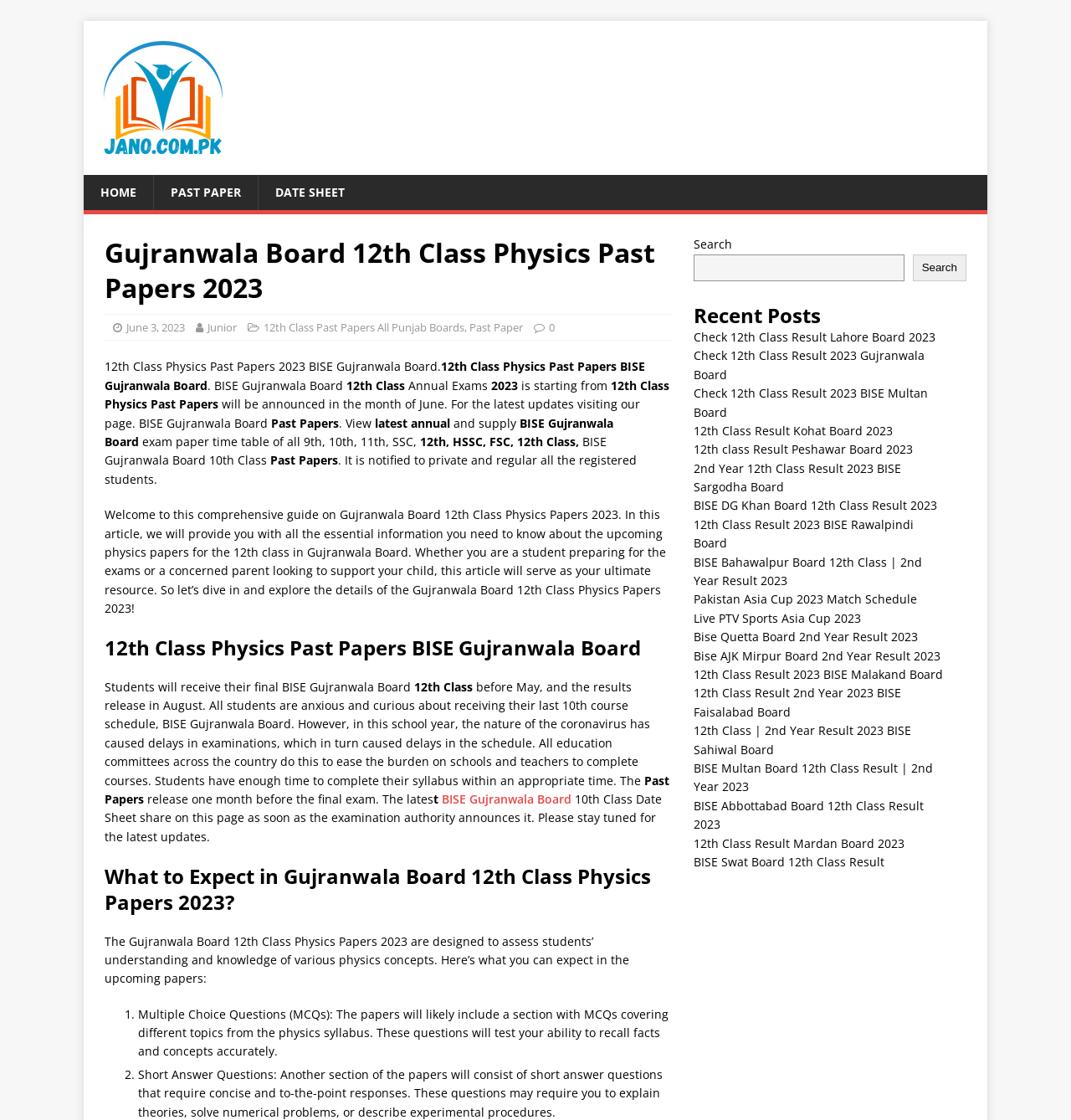Give a detailed overview of the webpage's appearance and contents.

This webpage is dedicated to providing past papers for the Gujranwala Board 12th Class Physics exam in 2023. At the top of the page, there is a header section with links to the website's homepage, past papers, and date sheet. Below this, there is a large heading that reads "Gujranwala Board 12th Class Physics Past Papers 2023" followed by a brief description of the page's content.

The main content of the page is divided into several sections. The first section provides an overview of the Gujranwala Board 12th Class Physics Past Papers 2023, including the exam schedule and a brief introduction to the physics papers. This section also includes a paragraph of text that welcomes students and parents to the comprehensive guide on Gujranwala Board 12th Class Physics Papers 2023.

The next section is titled "What to Expect in Gujranwala Board 12th Class Physics Papers 2023?" and provides information on the format and content of the physics papers. This section includes a list of two points, one discussing multiple-choice questions and the other discussing short answer questions.

On the right-hand side of the page, there is a search bar and a section titled "Recent Posts" that lists several links to other pages on the website, including results for various boards and a schedule for the Asia Cup 2023.

At the bottom of the page, there are several links to other pages on the website, including results for various boards and a schedule for the Asia Cup 2023.